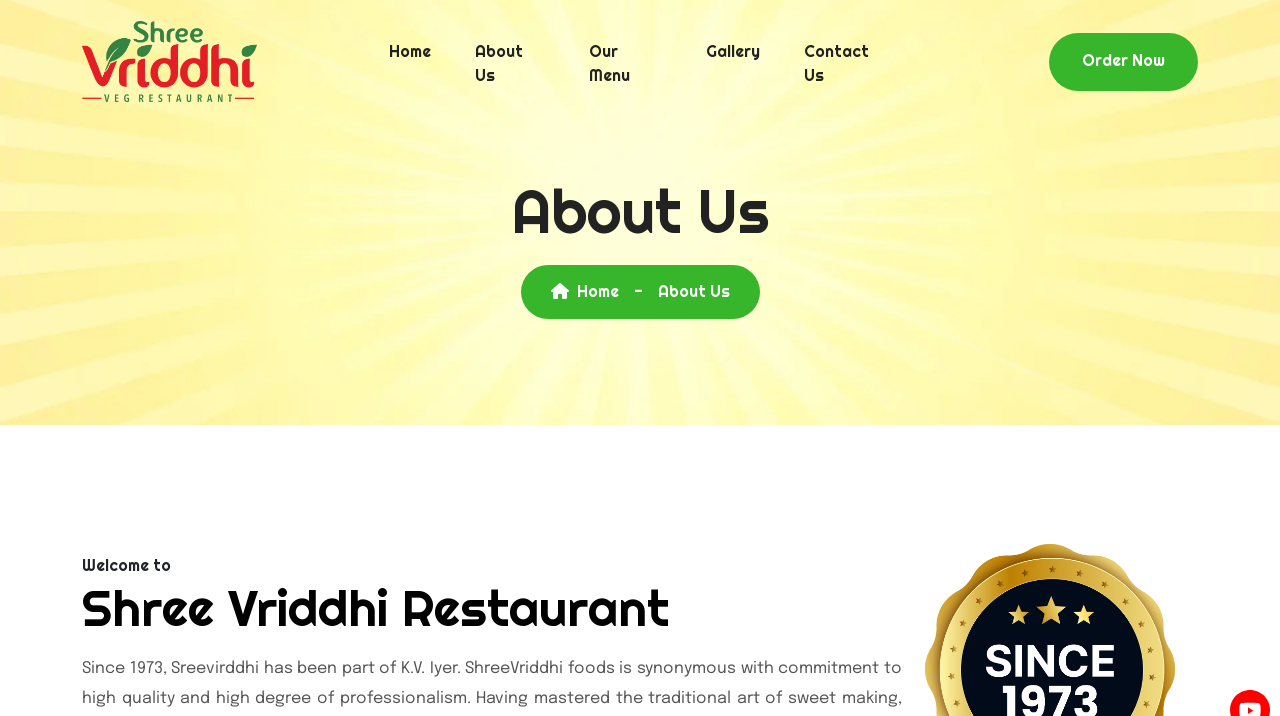Can you specify the bounding box coordinates of the area that needs to be clicked to fulfill the following instruction: "click the logo"?

[0.064, 0.069, 0.201, 0.099]